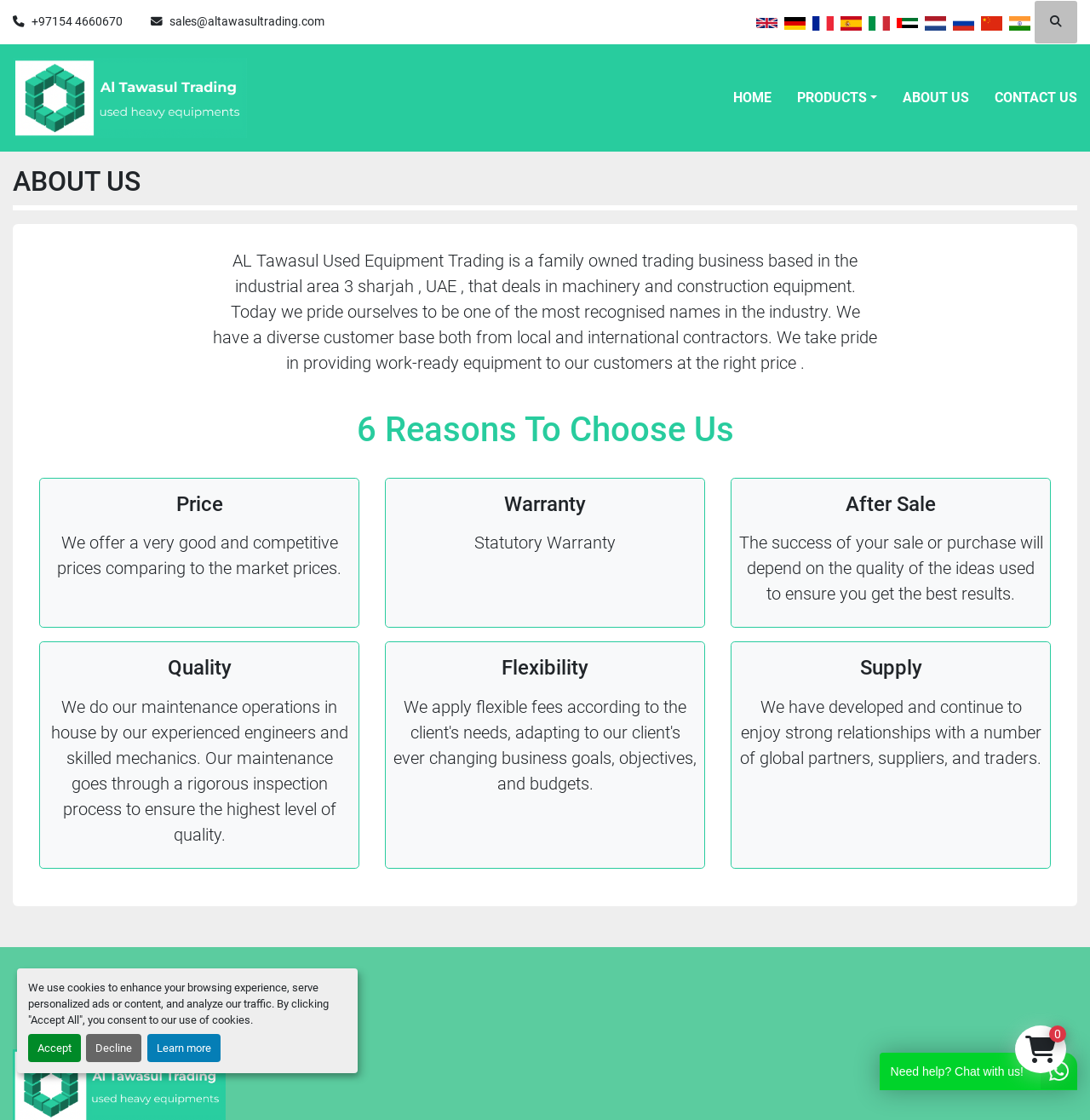How many reasons are there to choose the company?
Refer to the image and give a detailed response to the question.

The webpage has a heading '6 Reasons To Choose Us' which suggests that there are six reasons to choose the company.